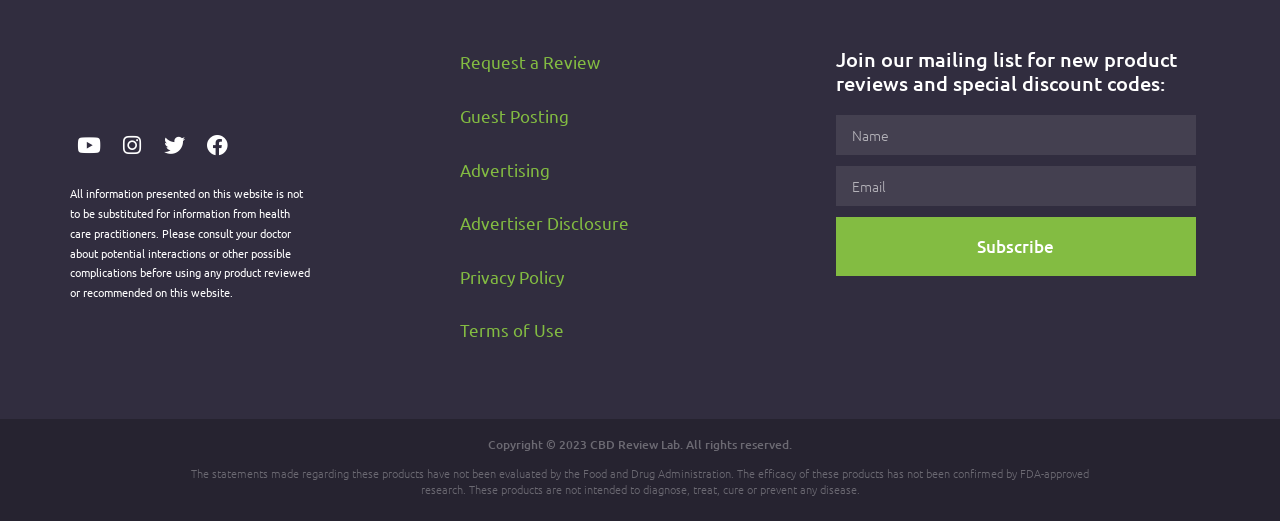Based on the element description "parent_node: Email name="form_fields[email]" placeholder="Email"", predict the bounding box coordinates of the UI element.

[0.653, 0.319, 0.934, 0.396]